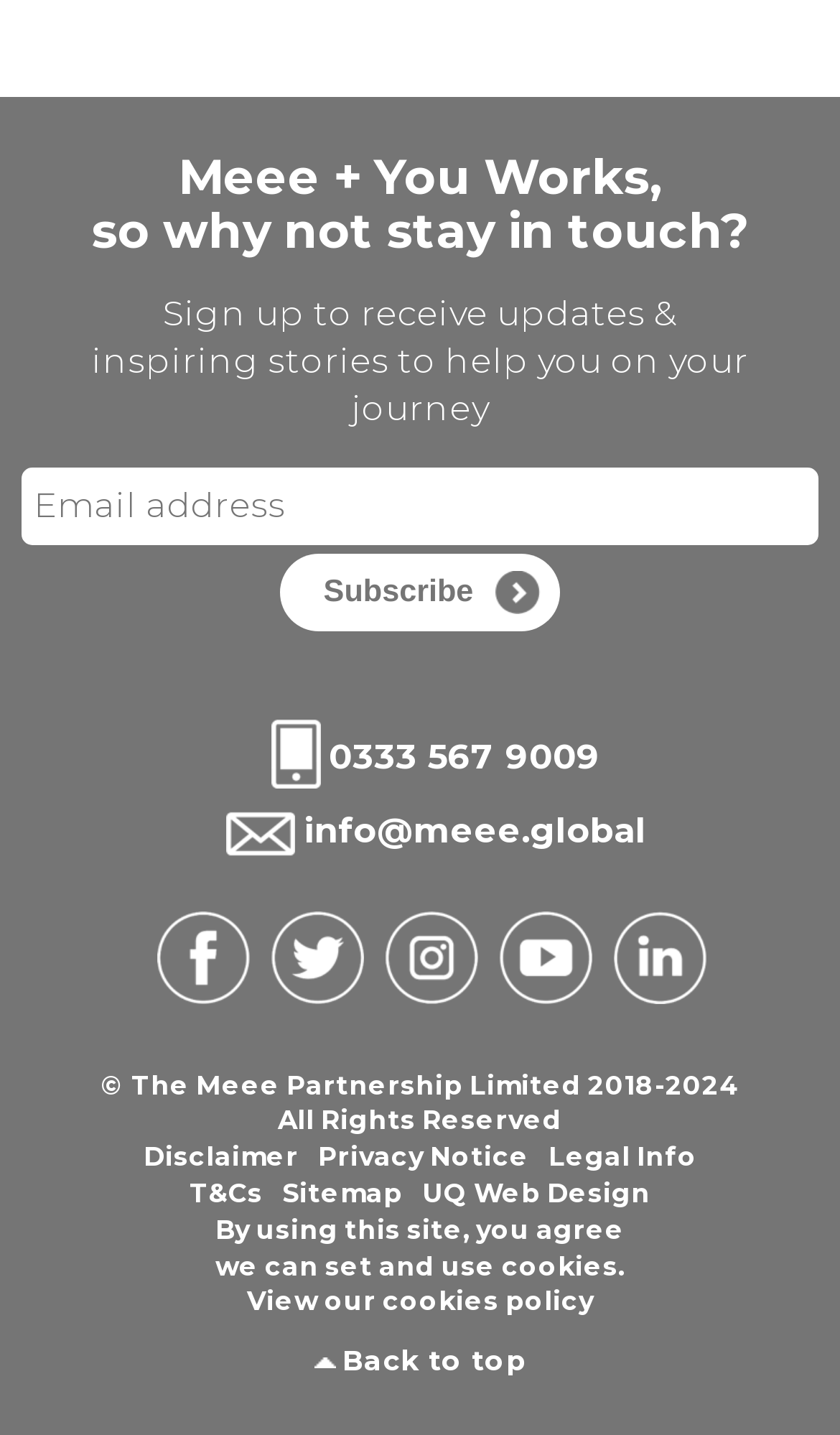Please identify the bounding box coordinates of the element I need to click to follow this instruction: "Subscribe to updates".

[0.334, 0.386, 0.666, 0.44]